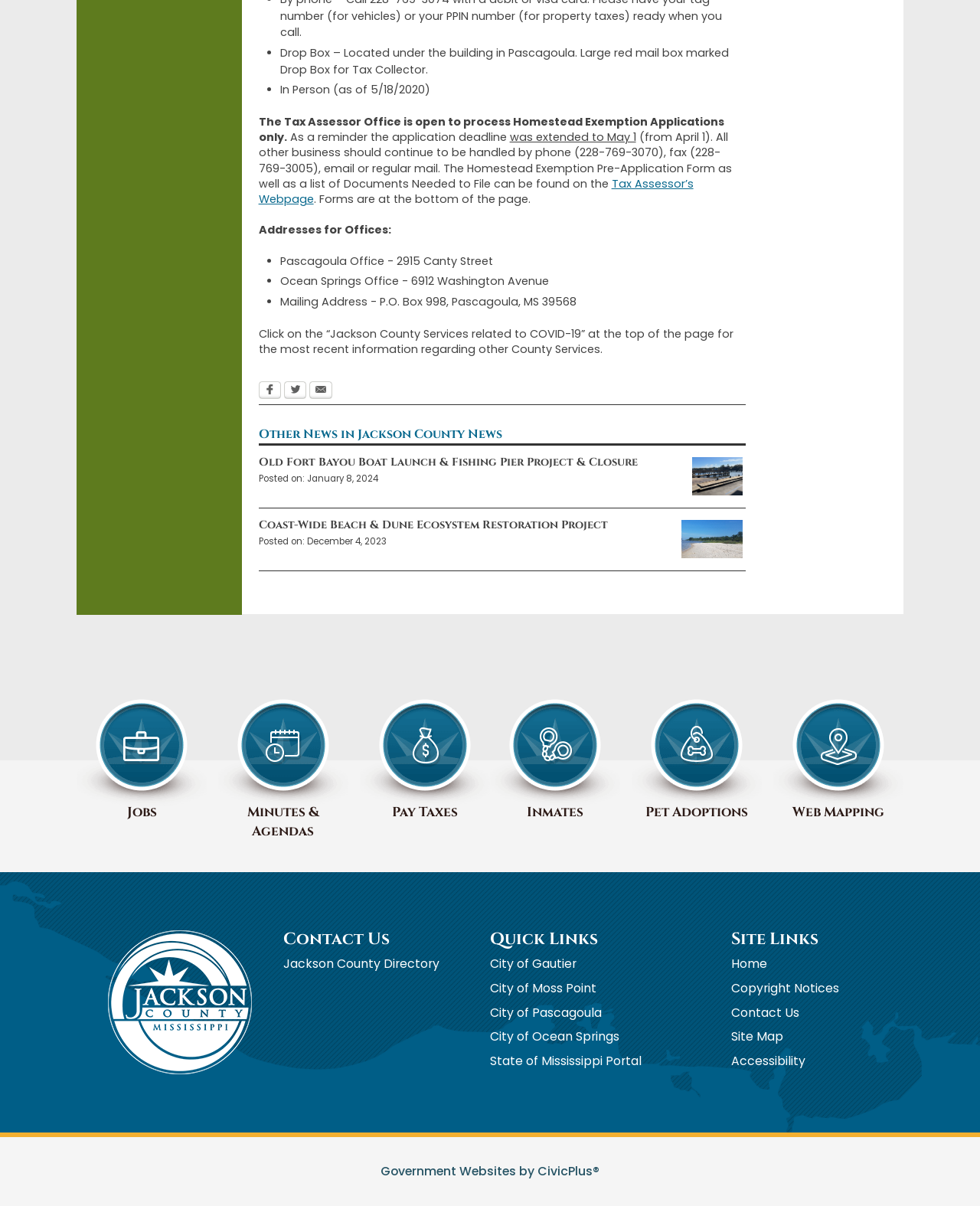Identify the bounding box for the described UI element: "CivicPlus®".

[0.548, 0.964, 0.612, 0.978]